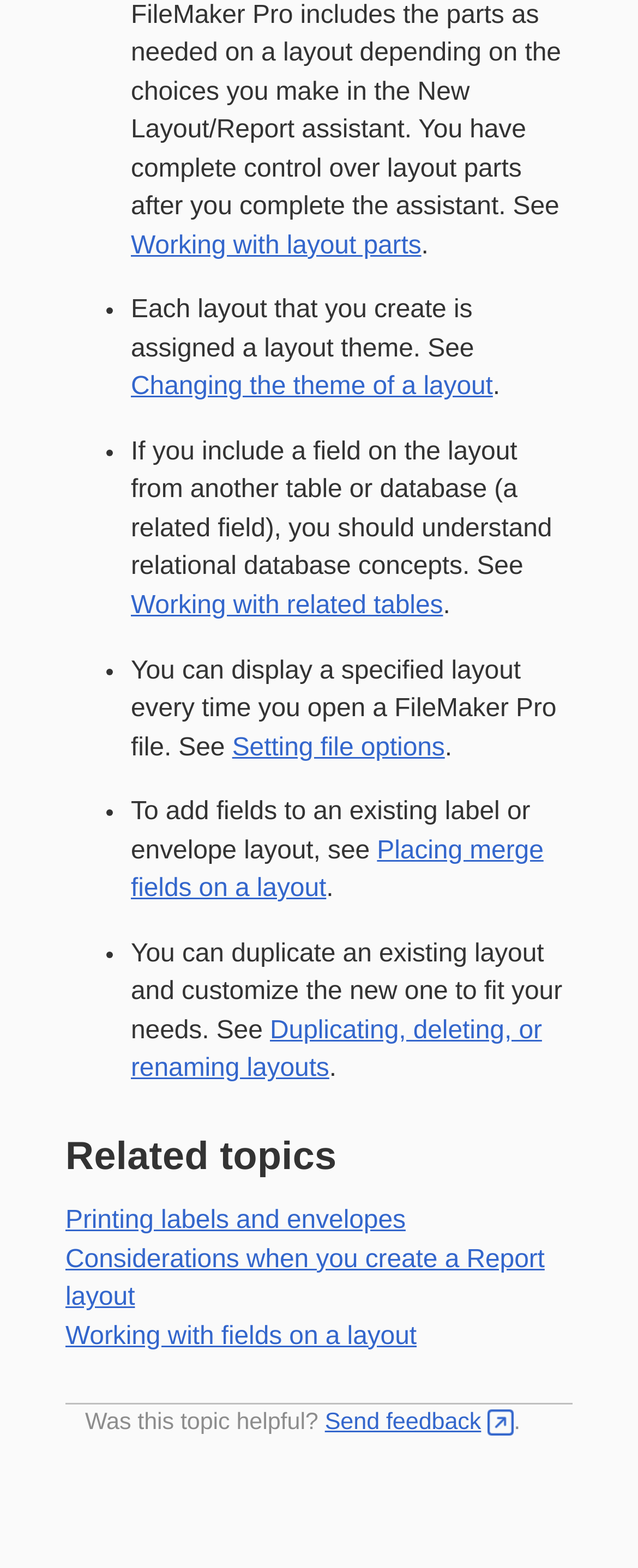How many list markers are there on the webpage?
Provide a short answer using one word or a brief phrase based on the image.

5